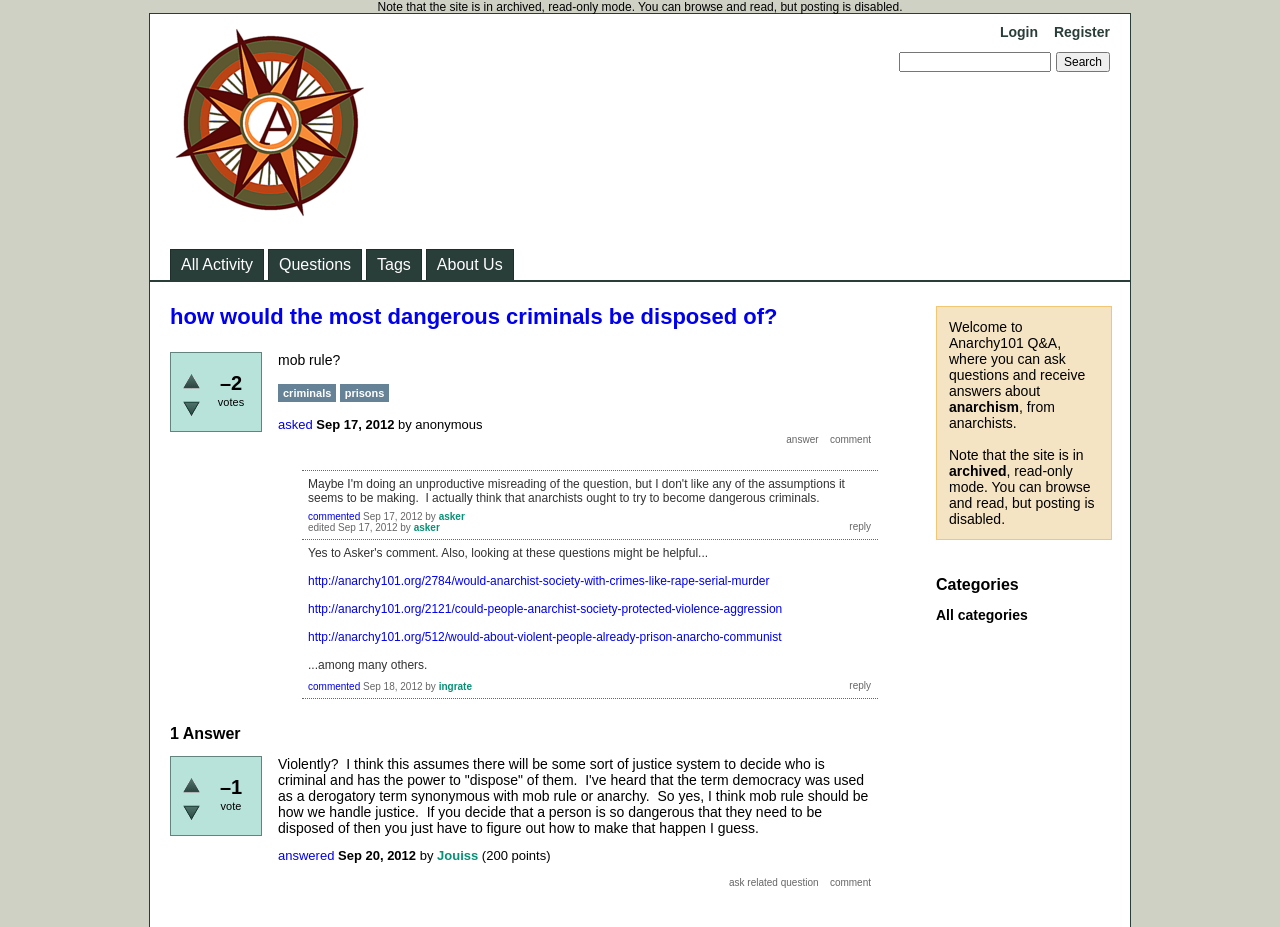Answer the question with a brief word or phrase:
What is the name of this Q&A website?

Anarchy101 Q&A